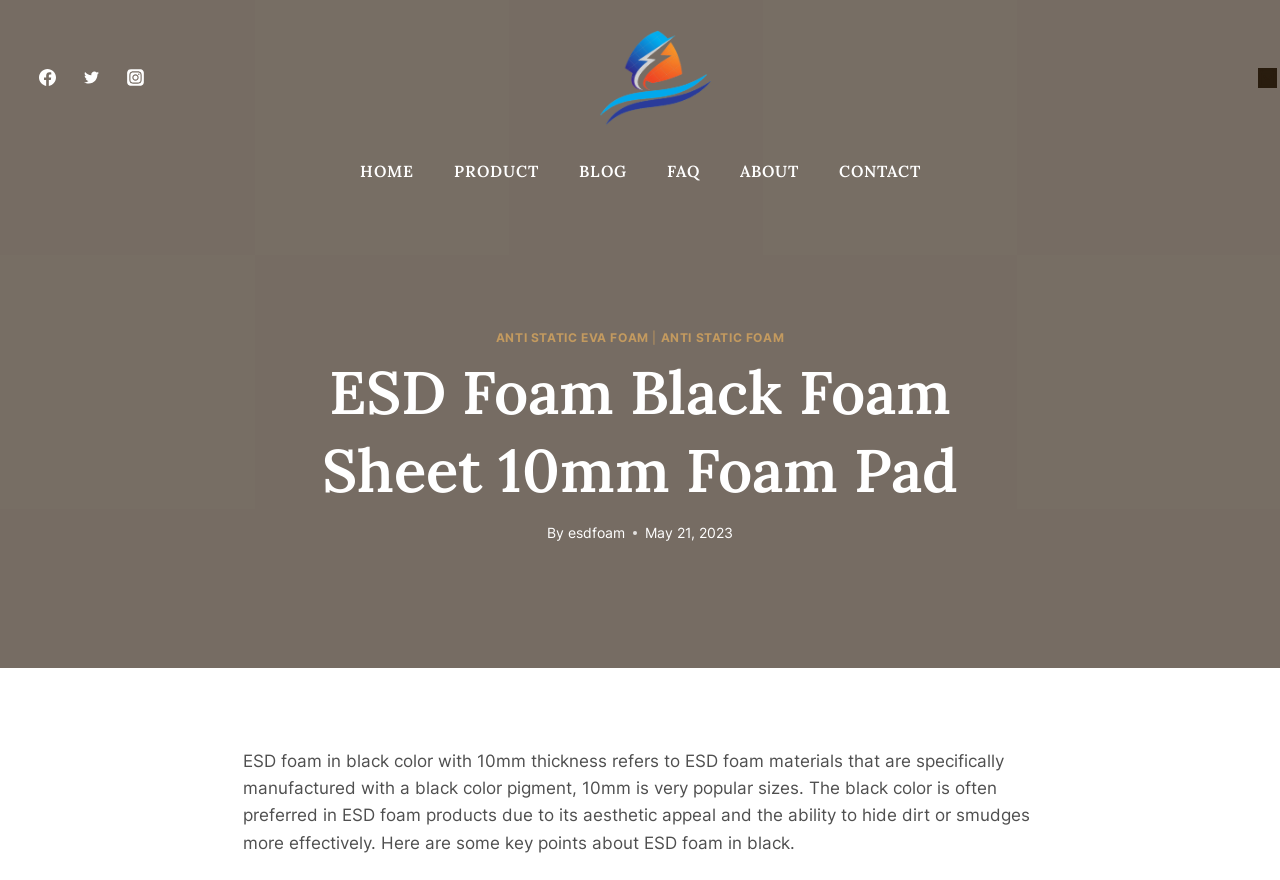Please specify the bounding box coordinates of the clickable region necessary for completing the following instruction: "View ANTI STATIC EVA FOAM page". The coordinates must consist of four float numbers between 0 and 1, i.e., [left, top, right, bottom].

[0.387, 0.375, 0.507, 0.392]